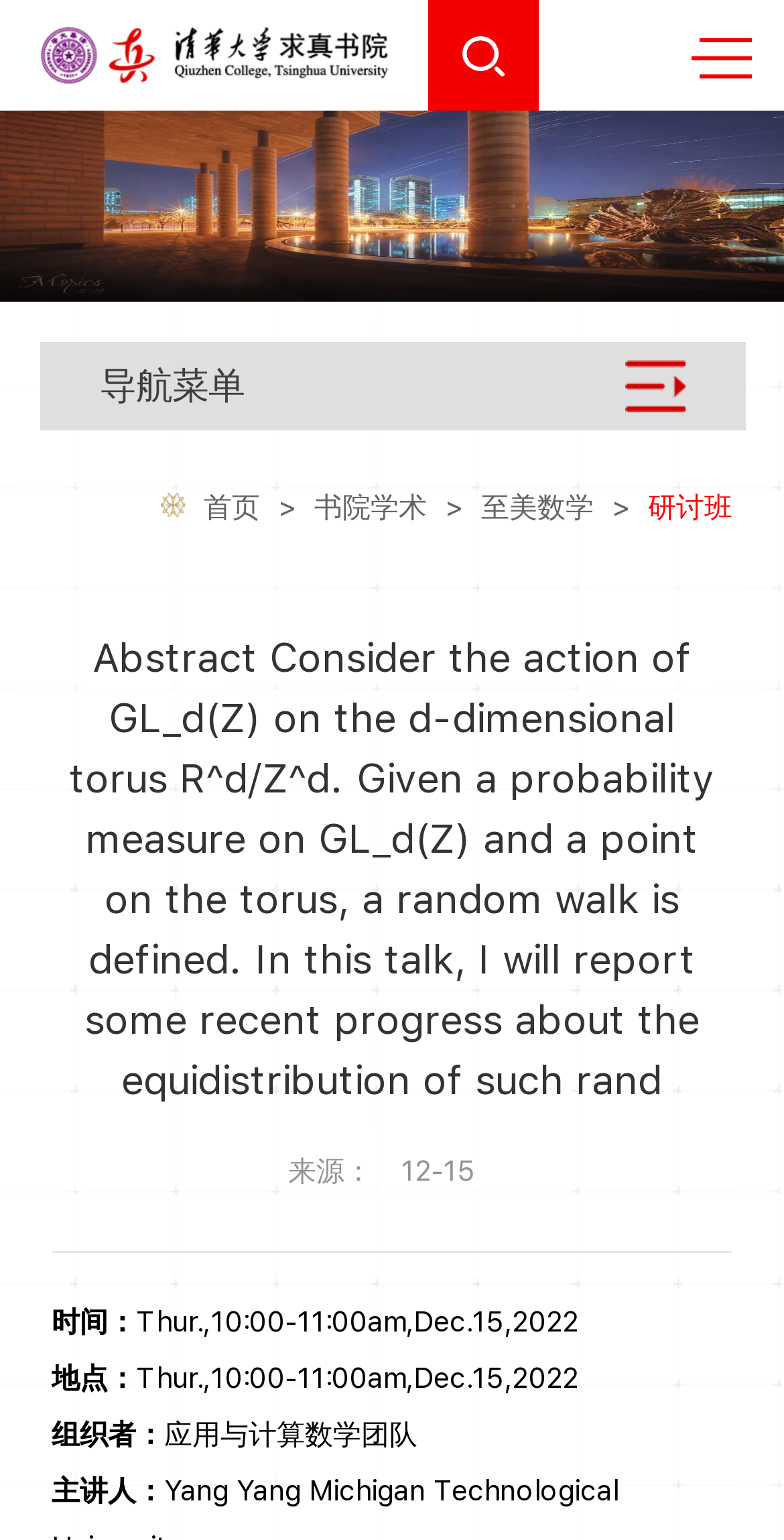Explain the webpage's design and content in an elaborate manner.

This webpage appears to be an event page for an academic talk. At the top, there is a large banner image that spans the entire width of the page. Below the banner, there are three links on the top-left corner, with a button labeled "MENU" on the top-right corner. 

On the left side, there is a navigation menu with the title "导航菜单" (Navigation Menu) and several links, including "首页" (Home), "书院学术" (Academic), "至美数学" (Mathematics), and "研讨班" (Seminar).

The main content of the page is a heading that describes the talk, titled "Abstract Consider the action of GL_d(Z) on the d-dimensional torus R^d/Z^d...". This heading is positioned in the middle of the page and takes up most of the width.

Below the heading, there are several lines of text that provide details about the talk, including the source, date, time, location, organizer, and speaker. The text is arranged in a neat and organized manner, with clear labels and concise information.

There is also a small image on the top-right corner, which appears to be a logo or an icon. Another image is located on the right side of the navigation menu, which may be a decorative element or a logo.